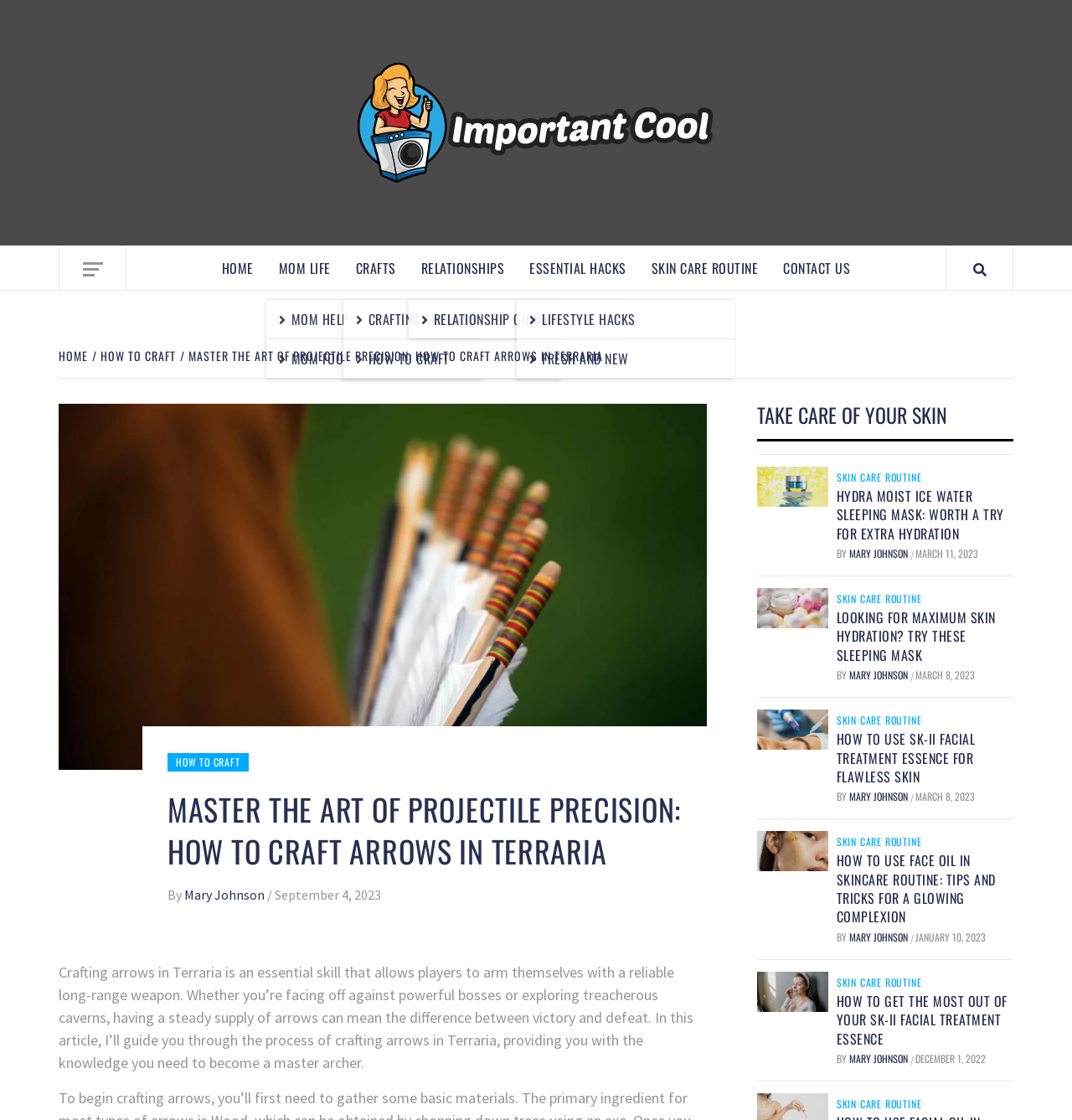Determine the main headline of the webpage and provide its text.

MASTER THE ART OF PROJECTILE PRECISION: HOW TO CRAFT ARROWS IN TERRARIA